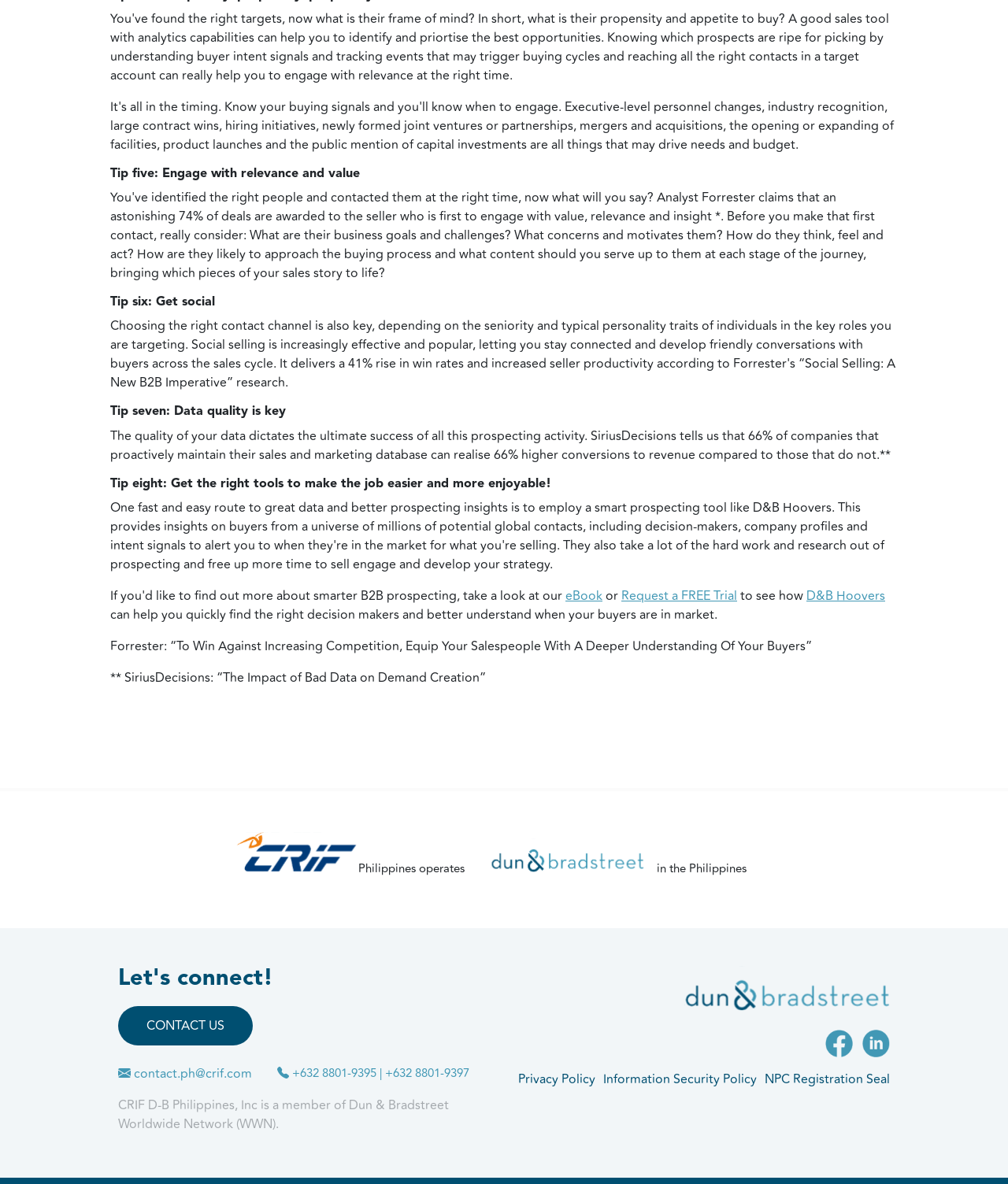Please identify the bounding box coordinates of where to click in order to follow the instruction: "Request a FREE Trial".

[0.616, 0.495, 0.731, 0.511]